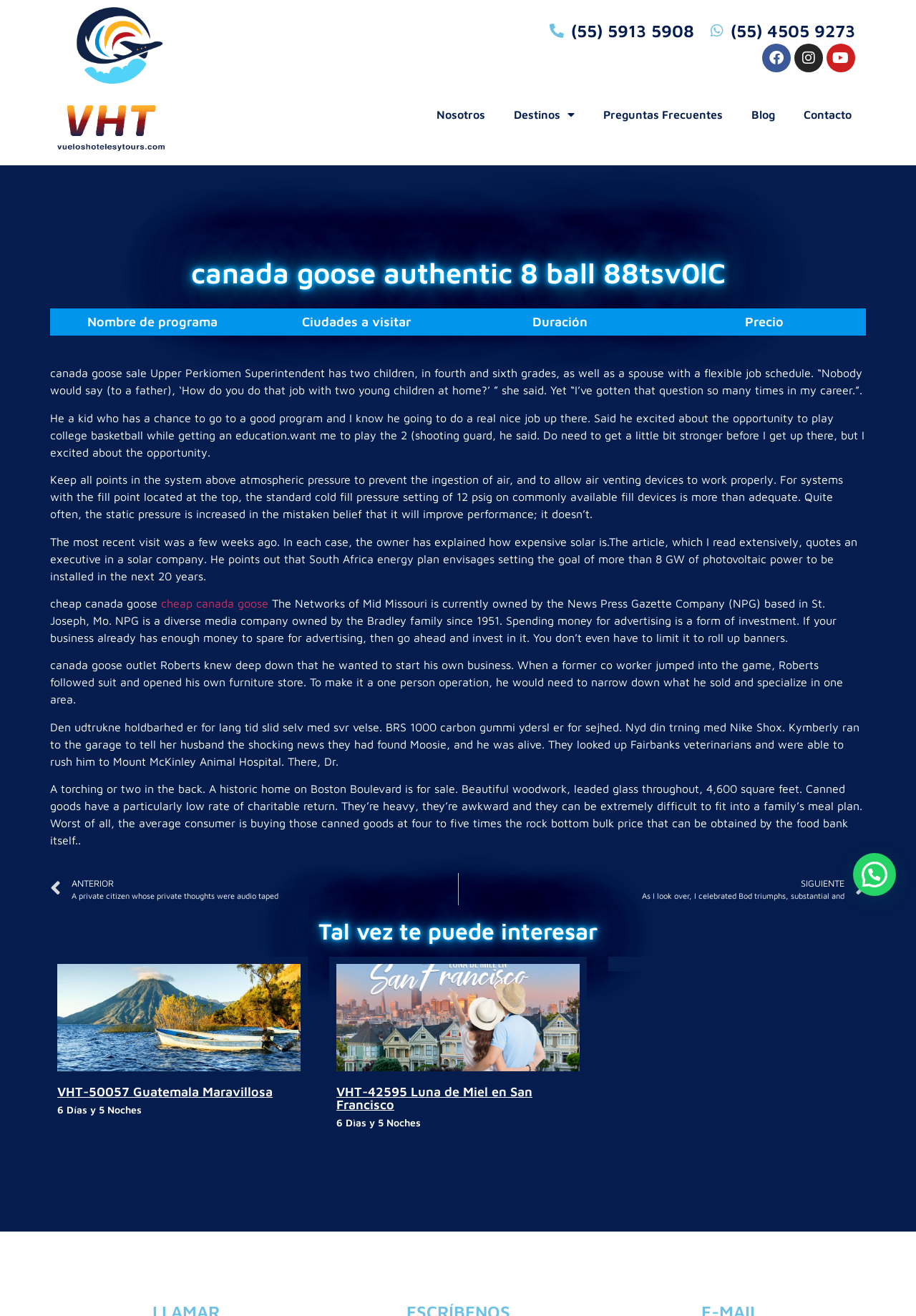Determine the bounding box coordinates of the clickable element to achieve the following action: 'Contact us'. Provide the coordinates as four float values between 0 and 1, formatted as [left, top, right, bottom].

None